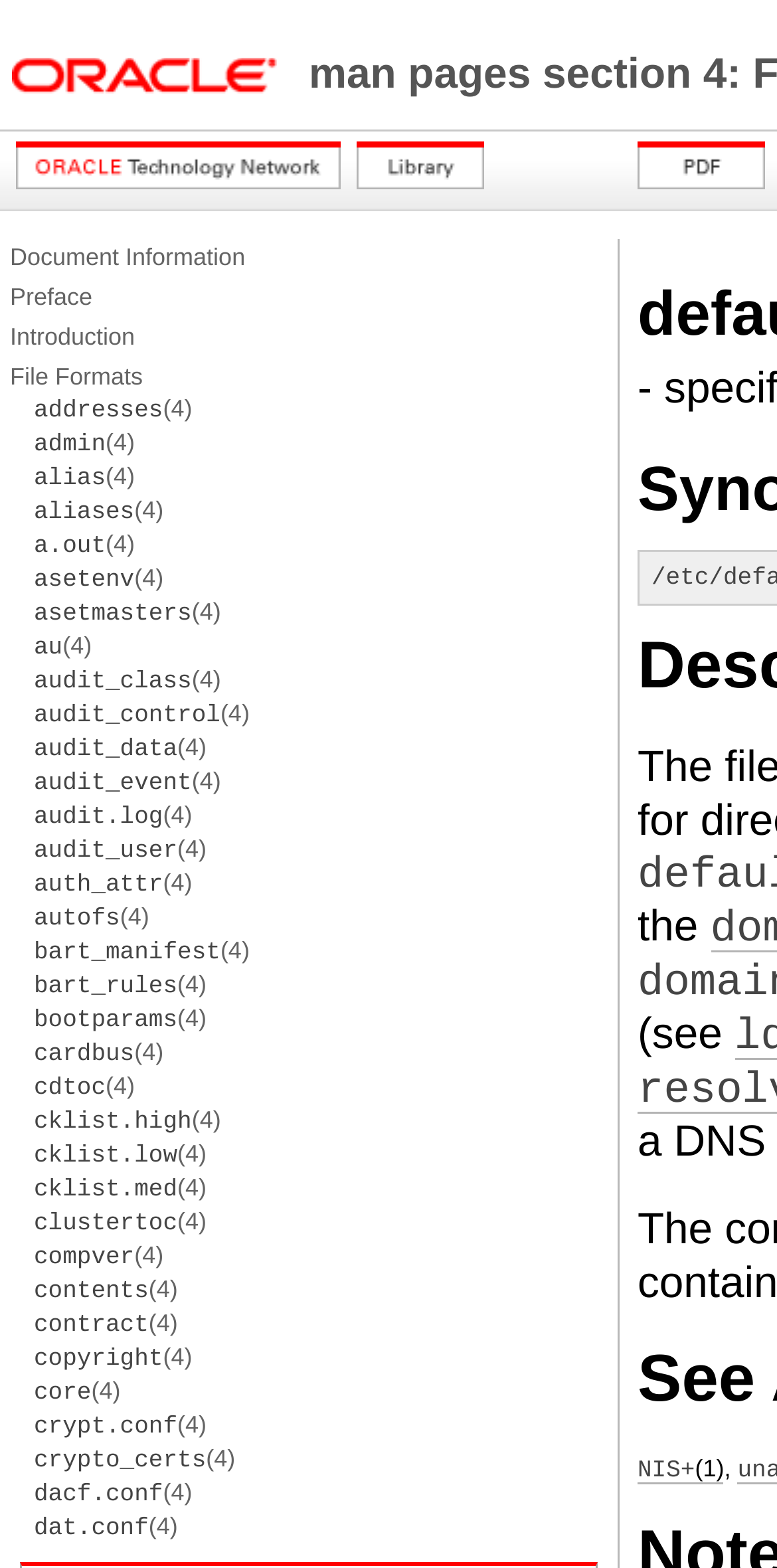Pinpoint the bounding box coordinates of the clickable element needed to complete the instruction: "View the PDF document". The coordinates should be provided as four float numbers between 0 and 1: [left, top, right, bottom].

[0.821, 0.107, 0.993, 0.125]